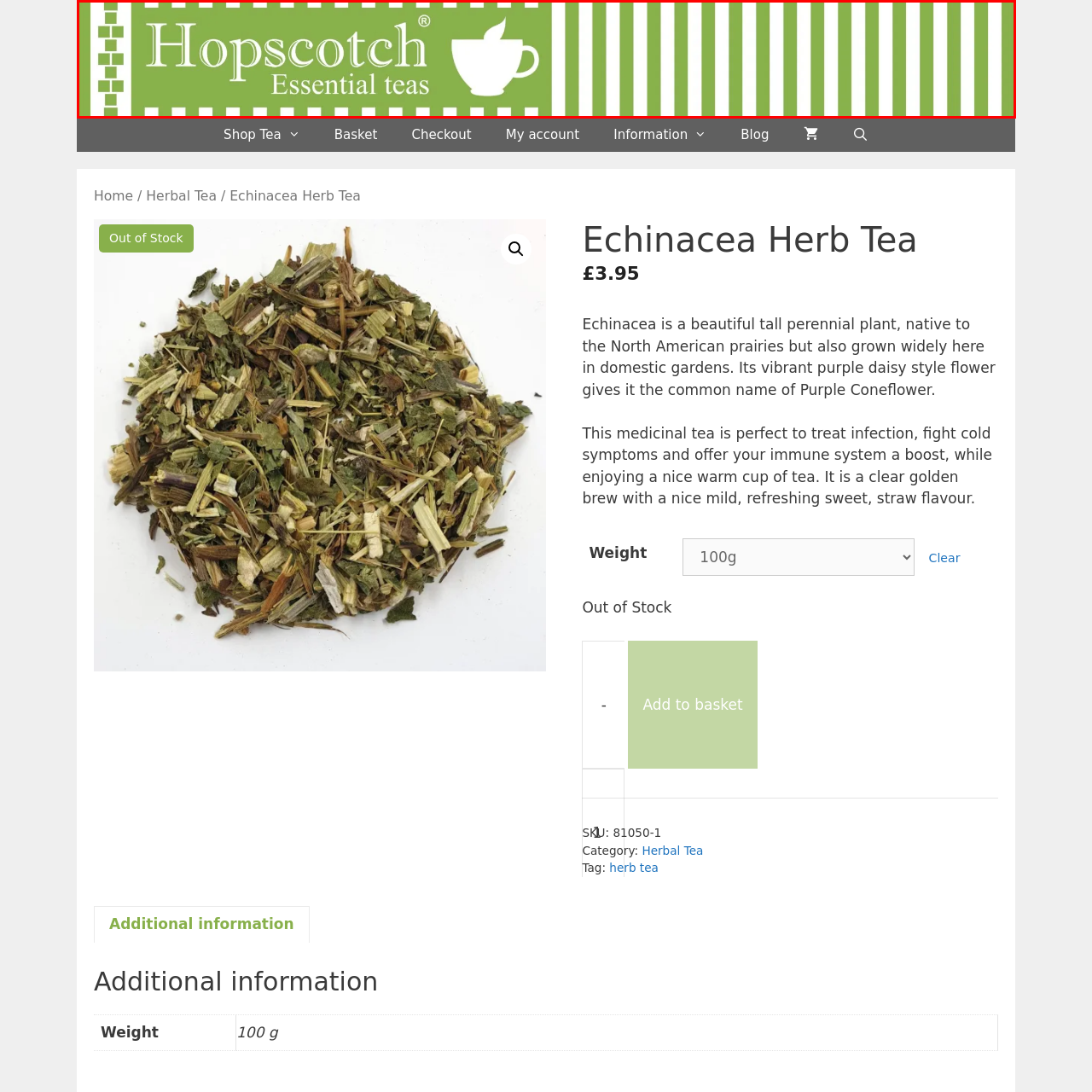View the image inside the red box and answer the question briefly with a word or phrase:
What is the object illustrated alongside the text?

Tea cup